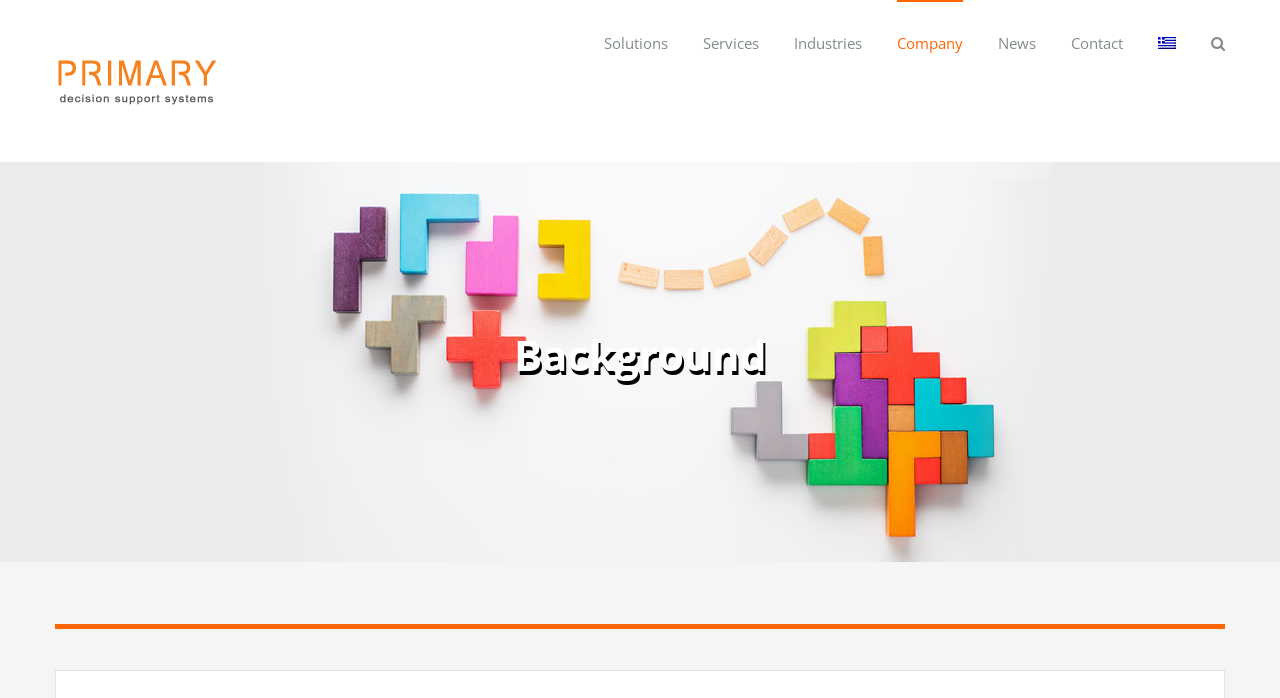What is the title of the first section?
Using the image as a reference, give a one-word or short phrase answer.

Background